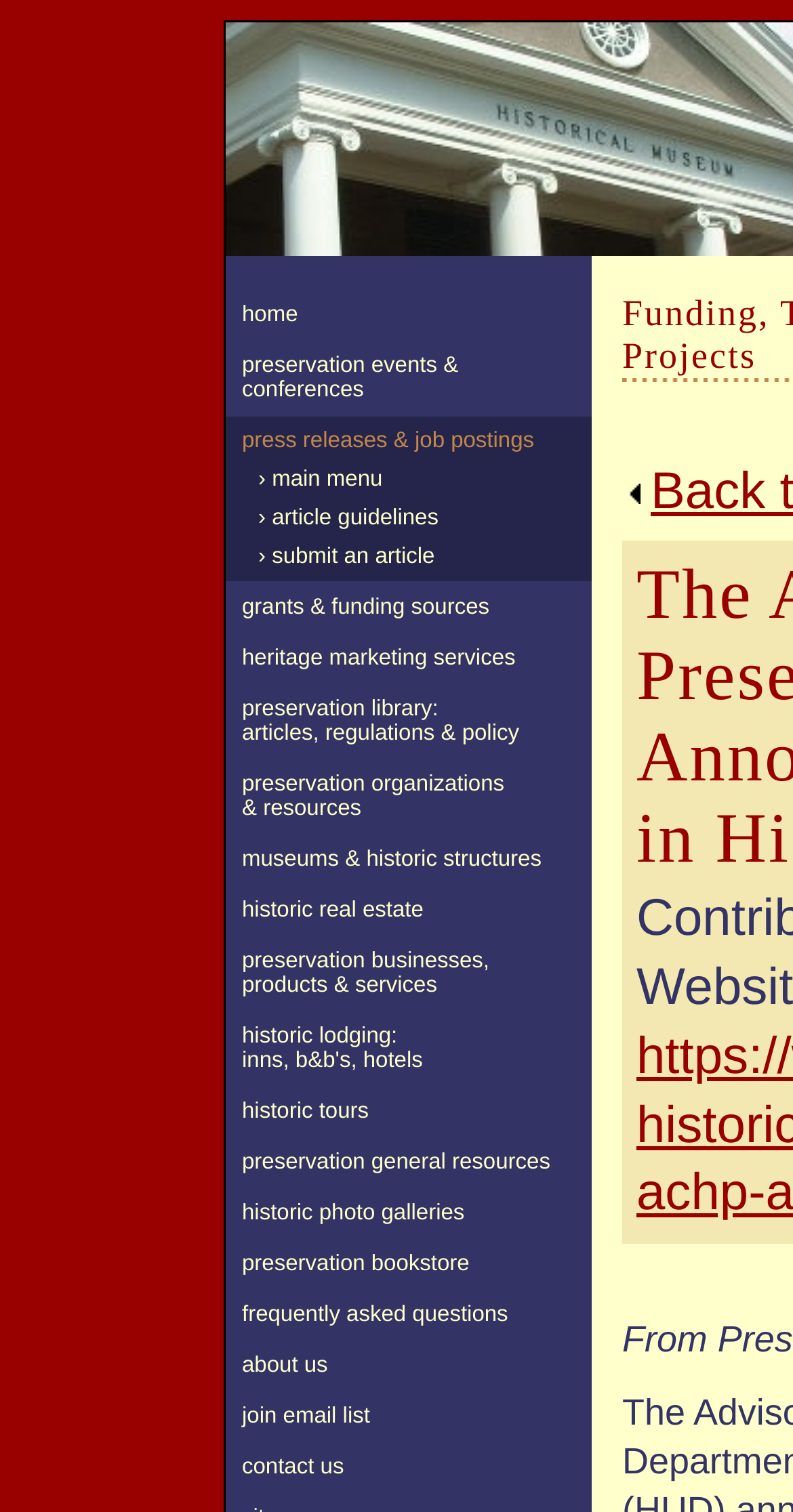Find the bounding box coordinates for the area you need to click to carry out the instruction: "explore historic real estate". The coordinates should be four float numbers between 0 and 1, indicated as [left, top, right, bottom].

[0.285, 0.586, 0.746, 0.618]